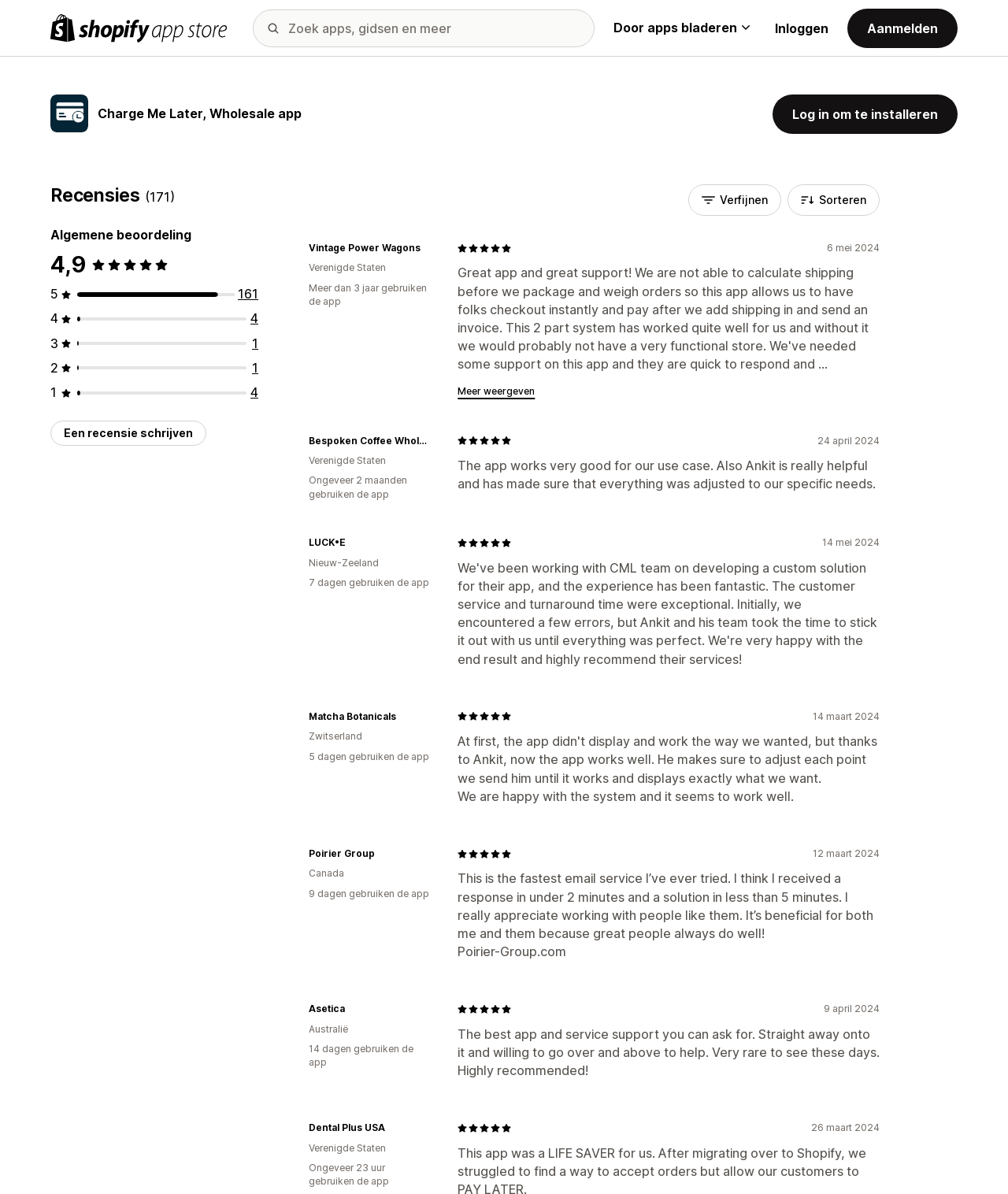What is the country of the user 'Vintage Power Wagons'?
Provide a comprehensive and detailed answer to the question.

I found the country of the user 'Vintage Power Wagons' by looking at the 'Verenigde Staten' text, which is located near the user's name and indicates that they are from the United States.